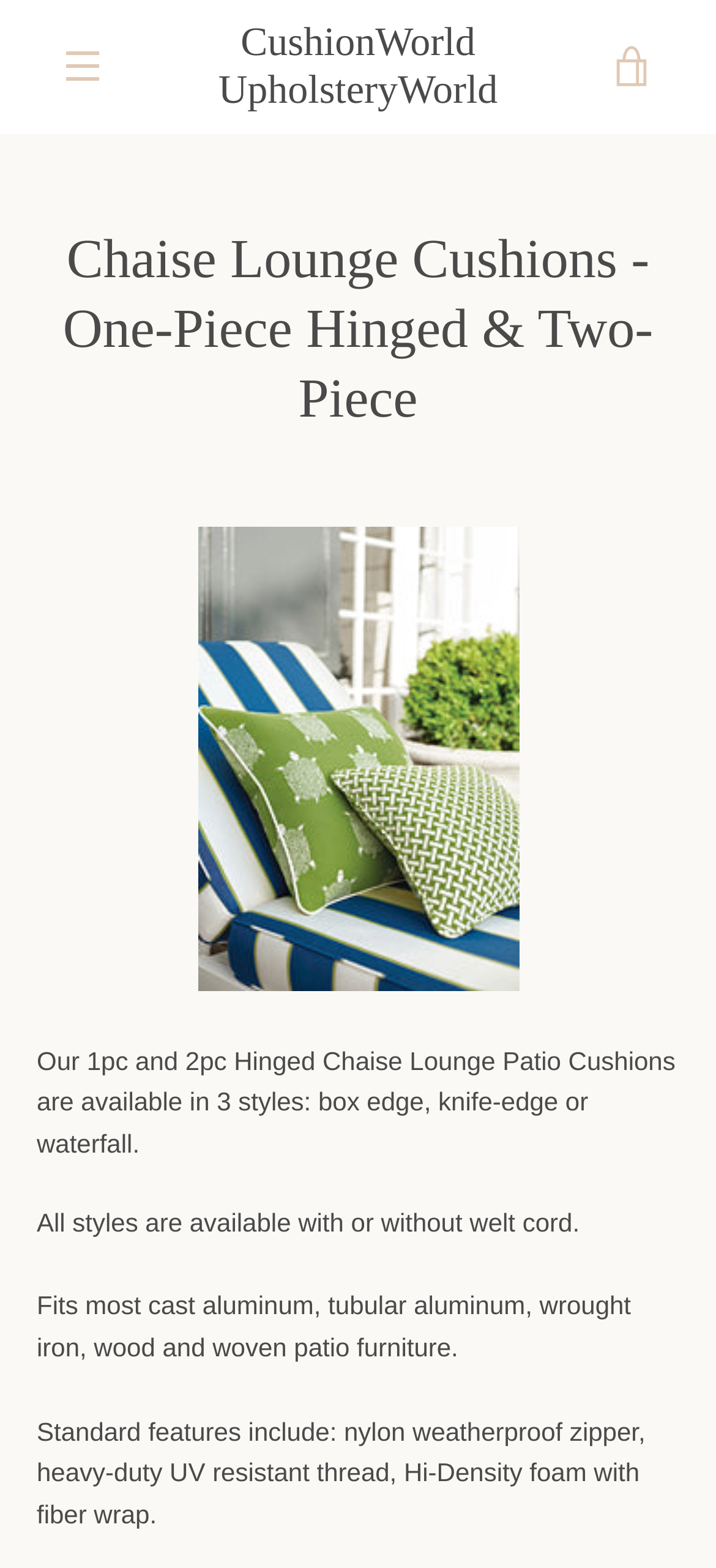Locate the bounding box coordinates of the element that should be clicked to execute the following instruction: "View the cart".

[0.821, 0.013, 0.949, 0.072]